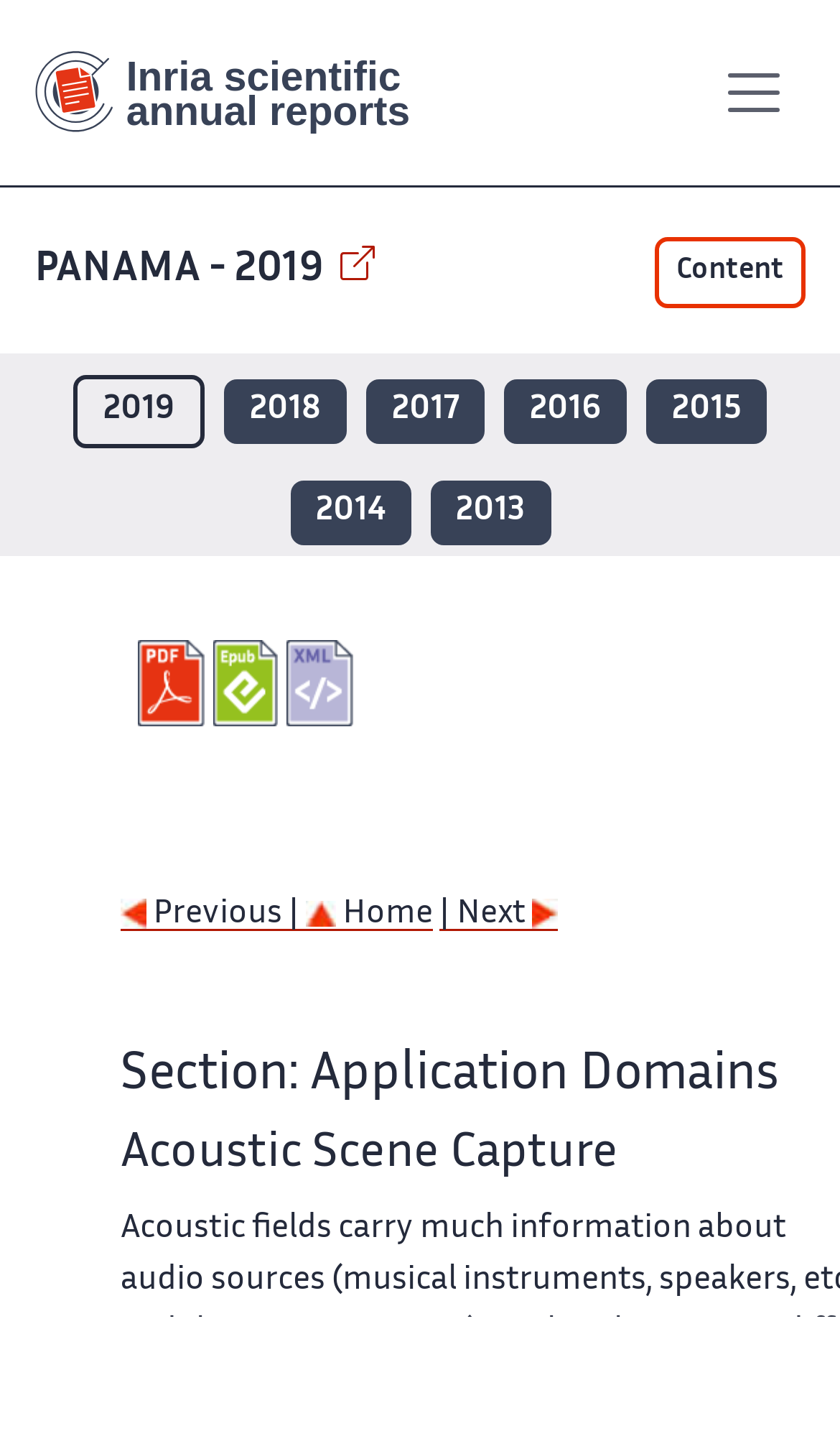Create an elaborate caption that covers all aspects of the webpage.

The webpage is about the 2019 annual activity report of PANAMA. At the top, there are three links: "Main content", "Site map", and "Accessibility", aligned horizontally. Below these links, there is a link to "Inria scientific annual reports" with an accompanying image.

On the left side, there is a main section with a heading "PANAMA - 2019" which is also a link. Below this heading, there is a navigation menu labeled "Access to content" with a button "Content".

The main content area is divided into two sections. The first section is a navigation menu labeled "panama reports by year" with a list of links to annual reports from 2014 to 2019. The selected year, 2019, is highlighted.

The second section is a region labeled "panama 2019 documents" with three links to download the report in different formats: PDF, ePub, and XML. Each link has an accompanying image.

At the bottom of the page, there are three links: "previous", "up Home", and "next", with accompanying images. These links are likely for navigation between pages.